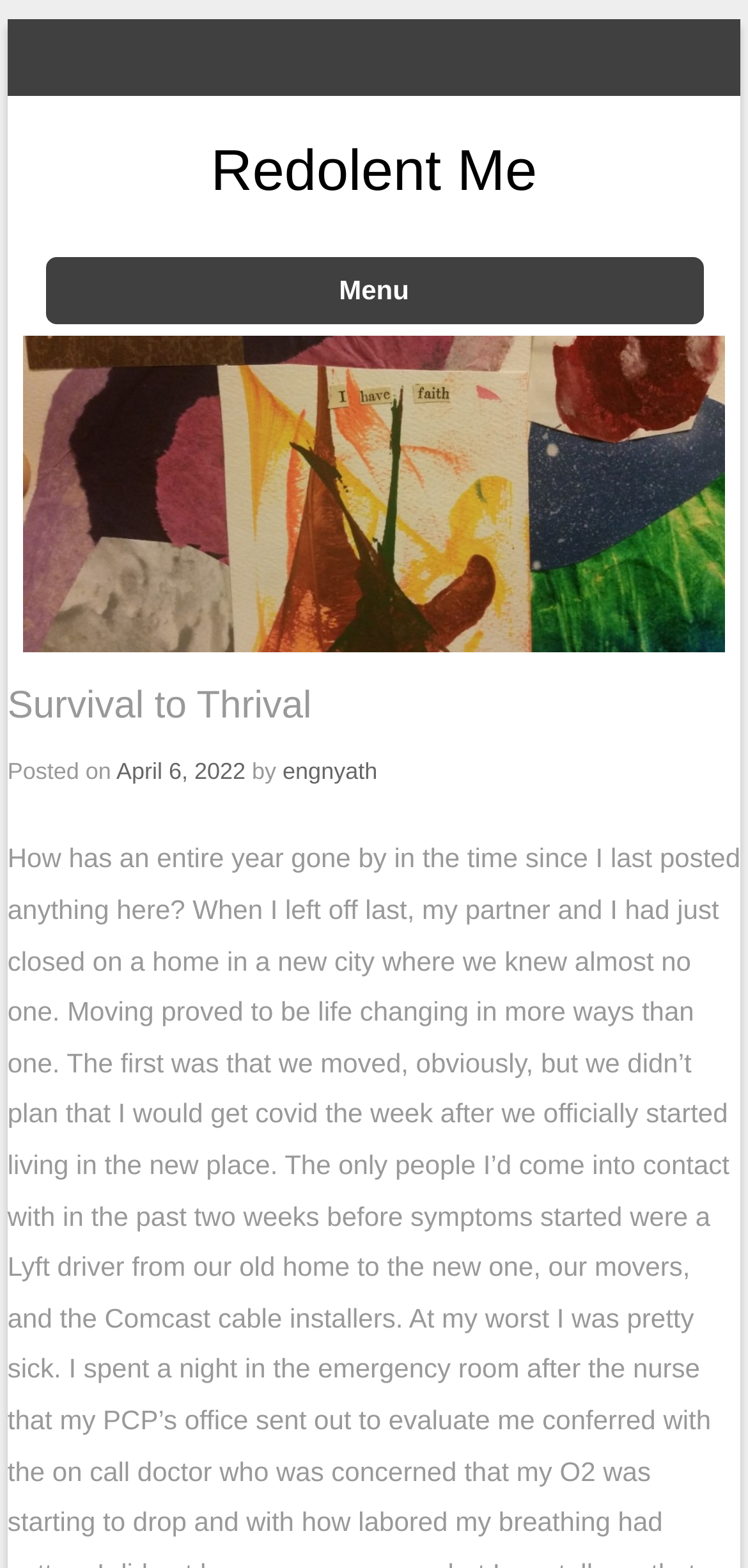Please provide the bounding box coordinates in the format (top-left x, top-left y, bottom-right x, bottom-right y). Remember, all values are floating point numbers between 0 and 1. What is the bounding box coordinate of the region described as: Redolent Me

[0.282, 0.089, 0.718, 0.13]